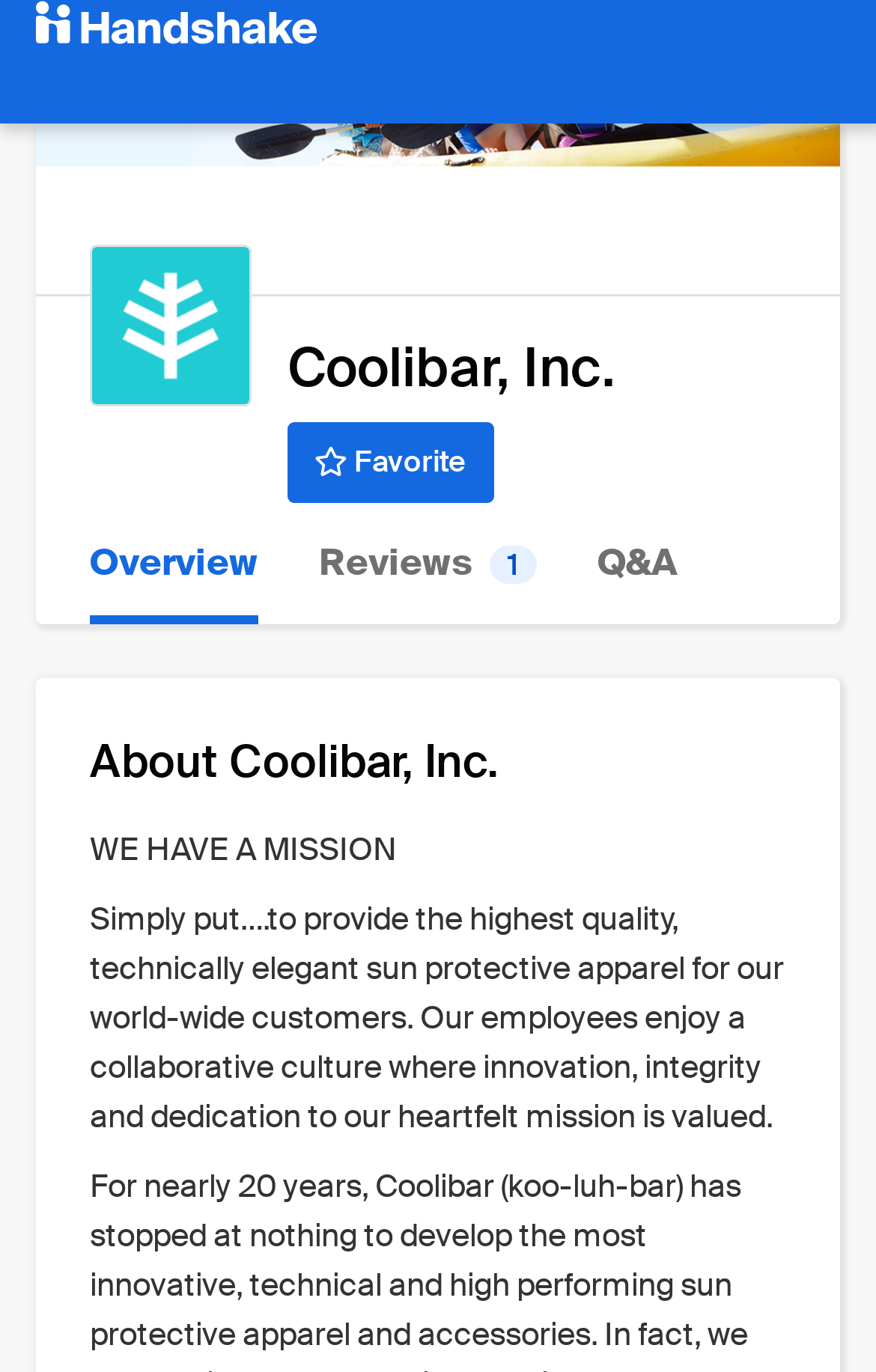Answer the following query with a single word or phrase:
What is the name of the company?

Coolibar, Inc.